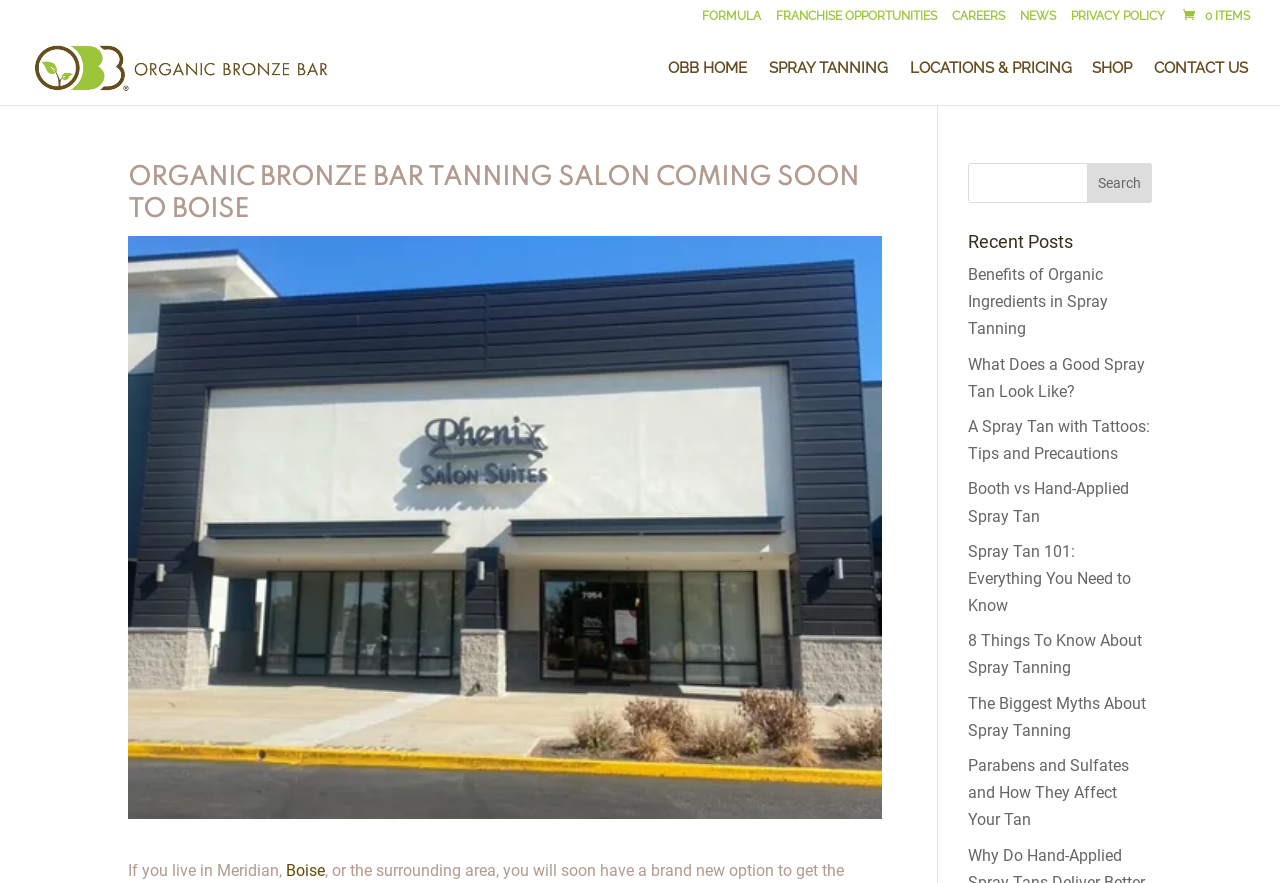Explain the webpage's design and content in an elaborate manner.

The webpage is about Organic Bronze Bar, a tanning salon coming soon to Boise. At the top, there are several links, including "FORMULA", "FRANCHISE OPPORTUNITIES", "CAREERS", "NEWS", and "PRIVACY POLICY", aligned horizontally across the page. Below these links, there is a logo of Organic Bronze Bar, accompanied by a link to the homepage. 

To the right of the logo, there are more links, including "OBB HOME", "SPRAY TANNING", "LOCATIONS & PRICING", "SHOP", and "CONTACT US". A search box is located at the top right corner of the page. 

The main content of the page starts with a heading that announces the opening of Organic Bronze Bar in Boise. Below the heading, there is a large image related to spray tanning in Boise. 

The page then introduces the concept of the tanning salon, stating that it will be an option for those living in Meridian, Boise, or the surrounding area. 

Further down, there is a section titled "Recent Posts", which lists several articles related to spray tanning, including "Benefits of Organic Ingredients in Spray Tanning", "What Does a Good Spray Tan Look Like?", and several others.